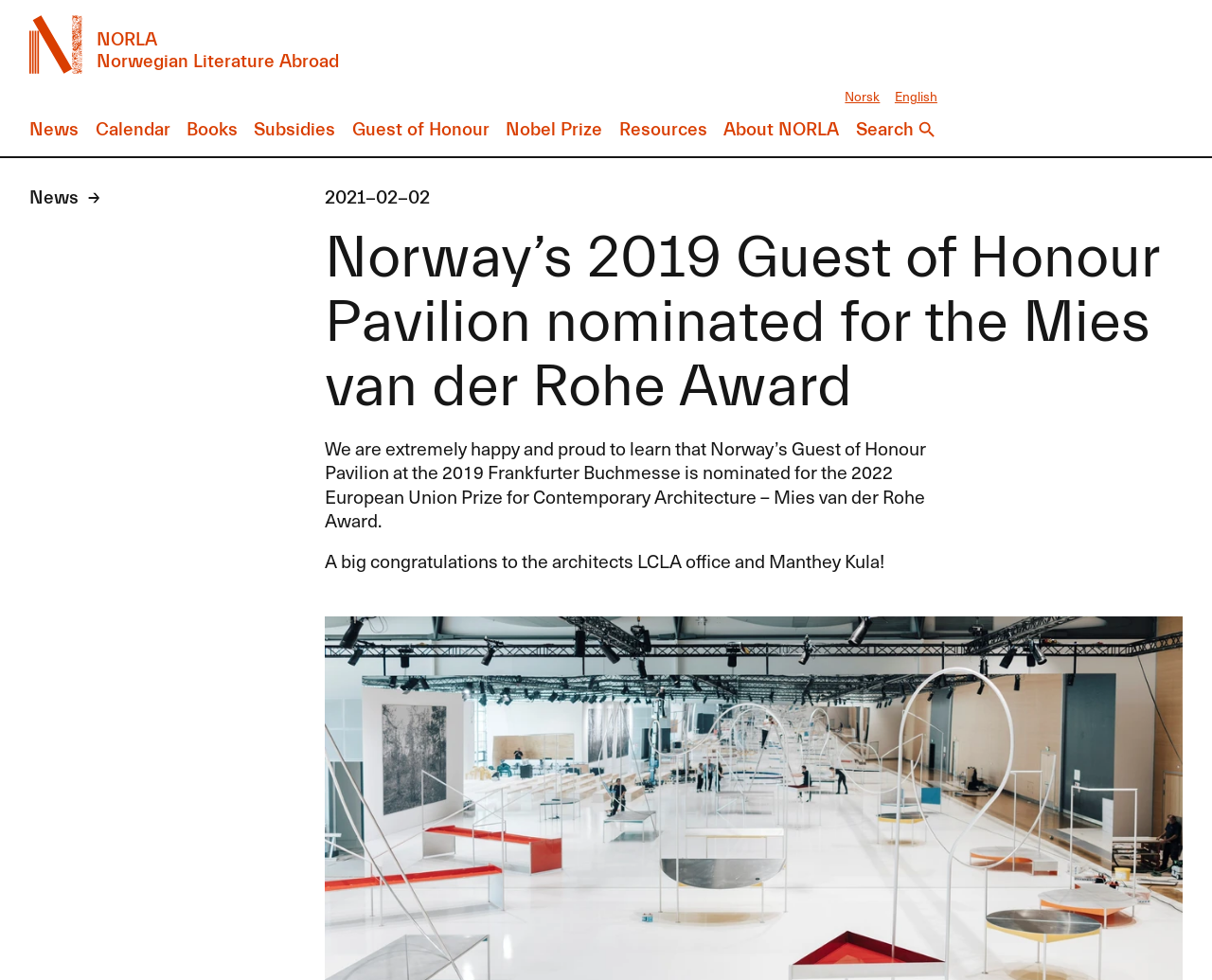Specify the bounding box coordinates of the region I need to click to perform the following instruction: "Contact RBAC". The coordinates must be four float numbers in the range of 0 to 1, i.e., [left, top, right, bottom].

None